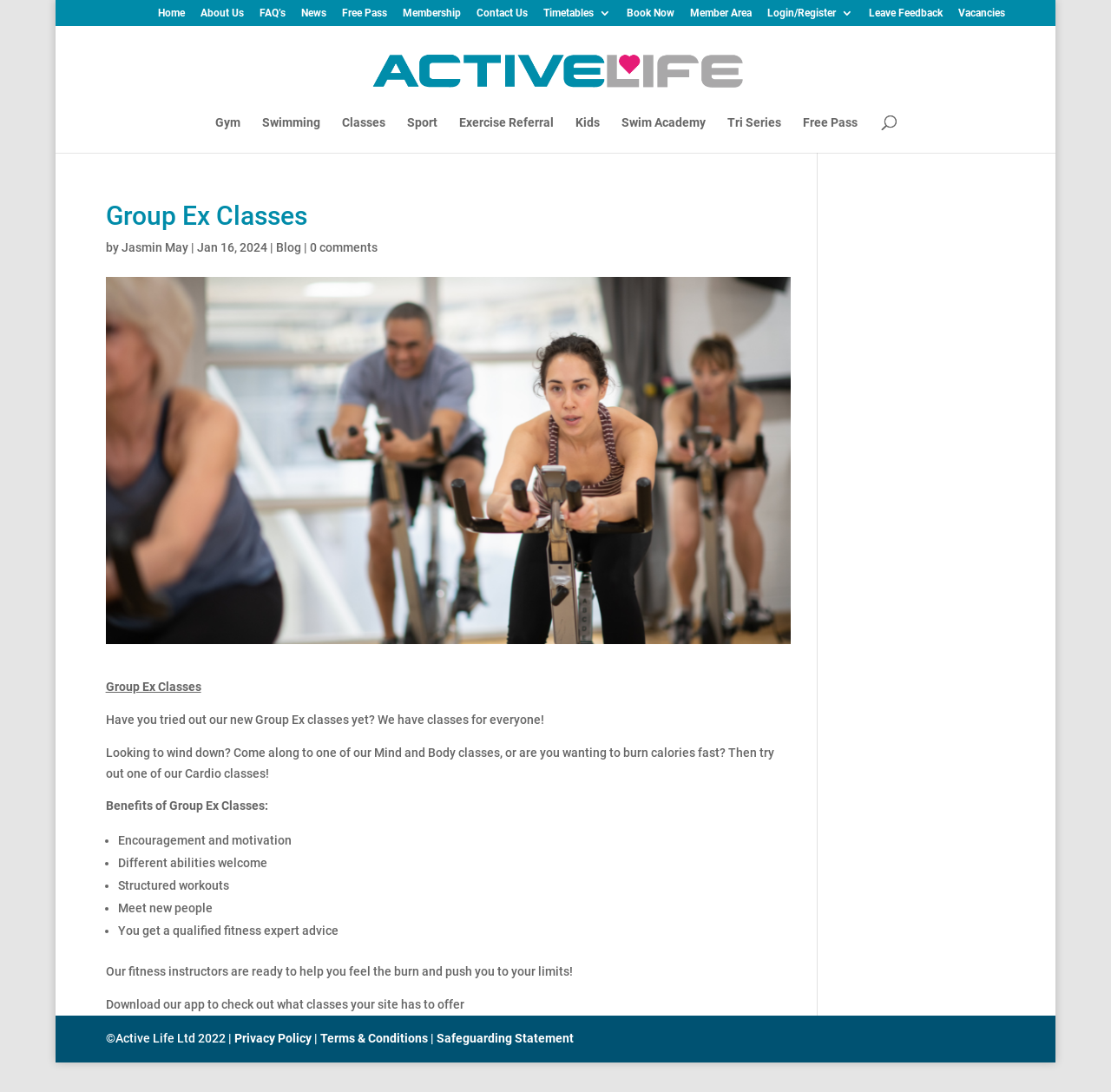How many types of classes are mentioned?
Give a single word or phrase answer based on the content of the image.

7